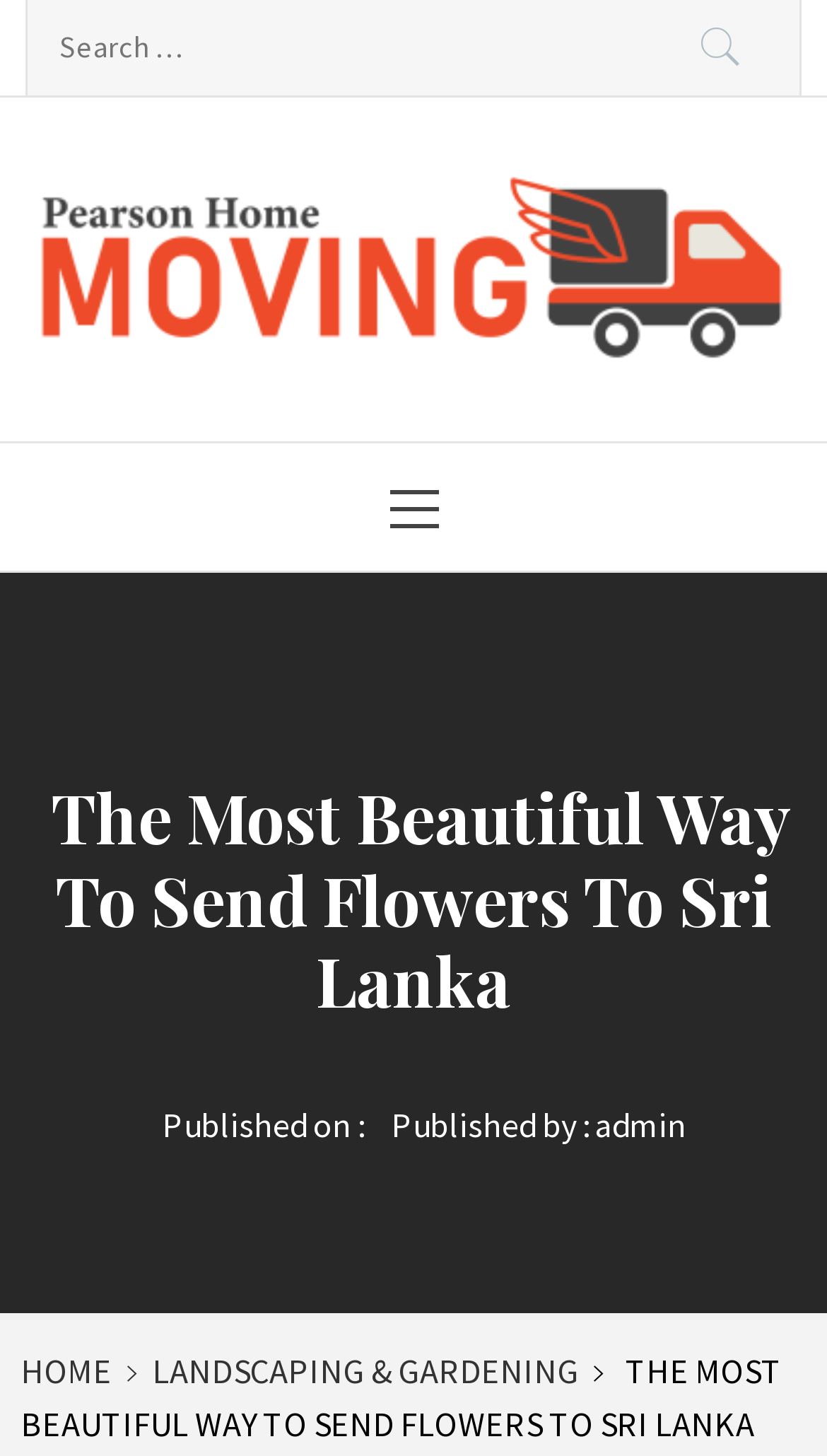Find the bounding box of the web element that fits this description: "Landscaping & Gardening".

[0.154, 0.926, 0.718, 0.955]